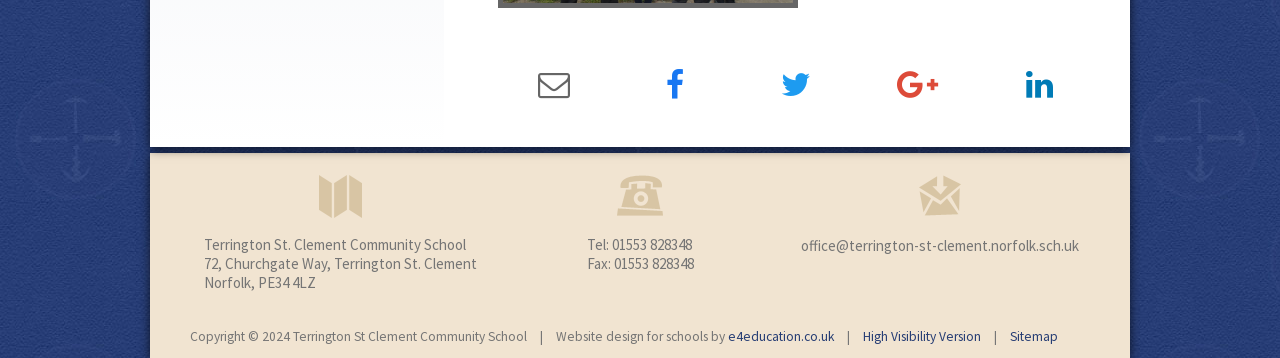What is the phone number of the school?
Examine the image and provide an in-depth answer to the question.

The phone number of the school can be found in the StaticText element with the text 'Tel: 01553 828348' located in the middle of the webpage.